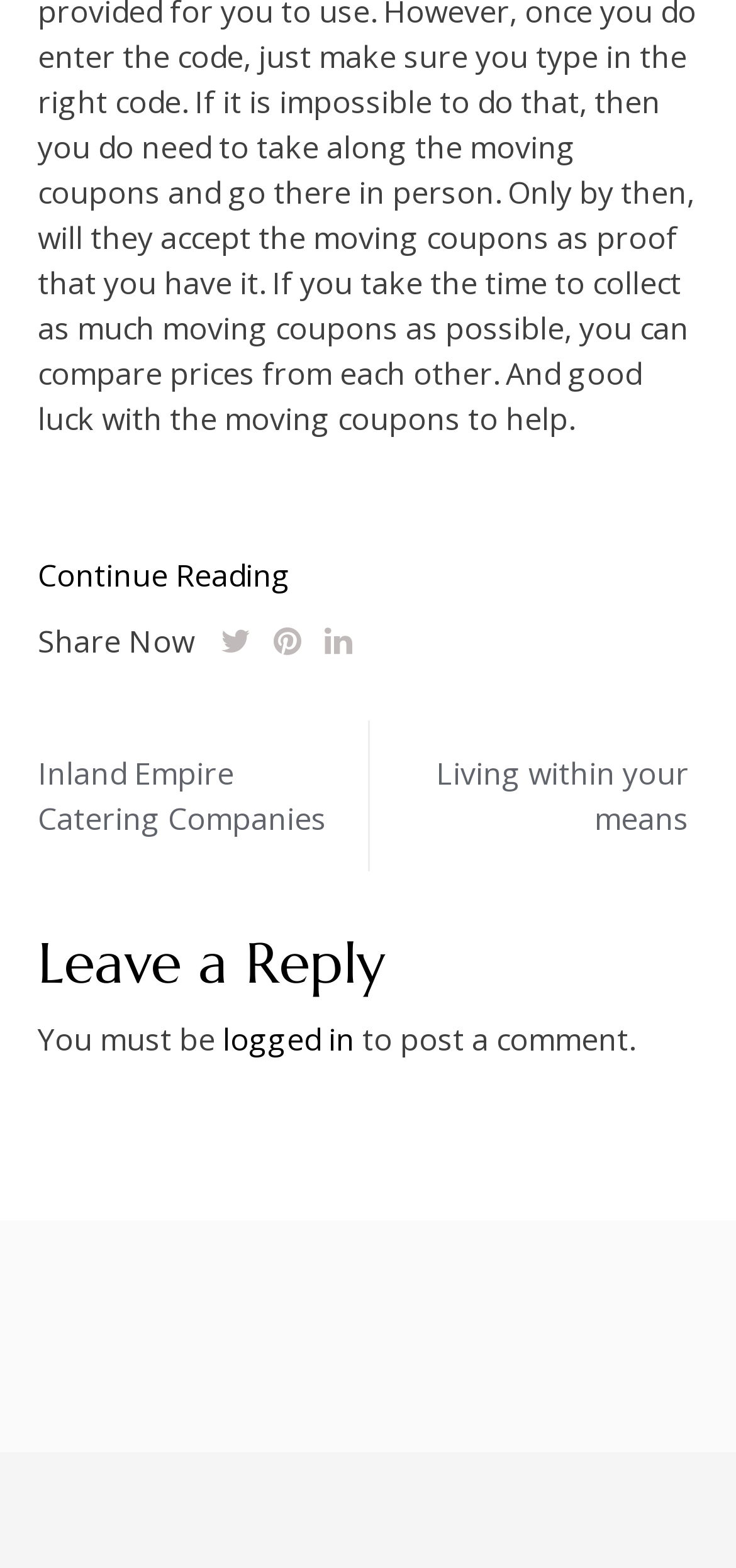What is the purpose of the 'Continue Reading' link?
Look at the image and respond with a one-word or short phrase answer.

Reading more